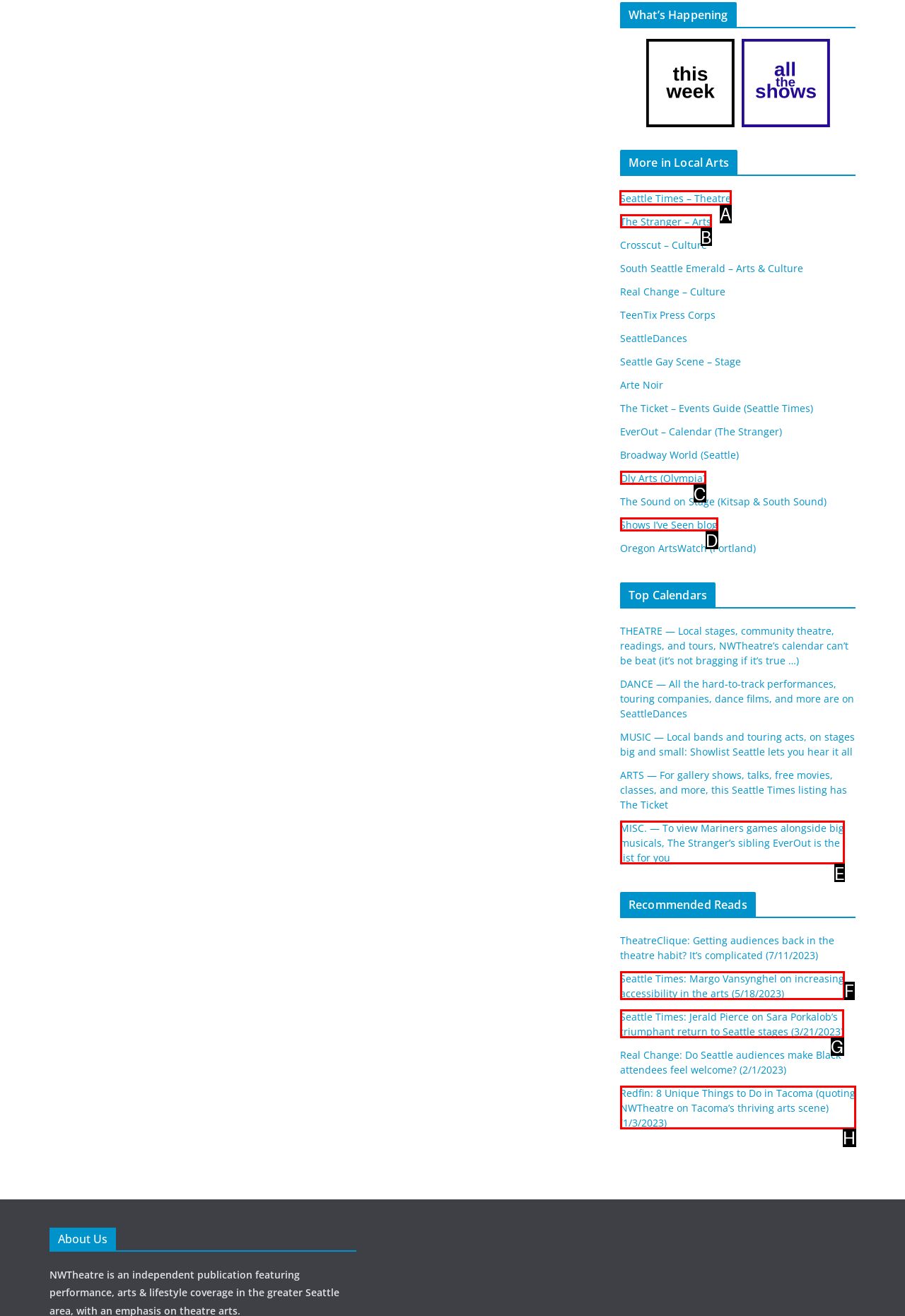For the instruction: Visit 'Seattle Times – Theatre', determine the appropriate UI element to click from the given options. Respond with the letter corresponding to the correct choice.

A